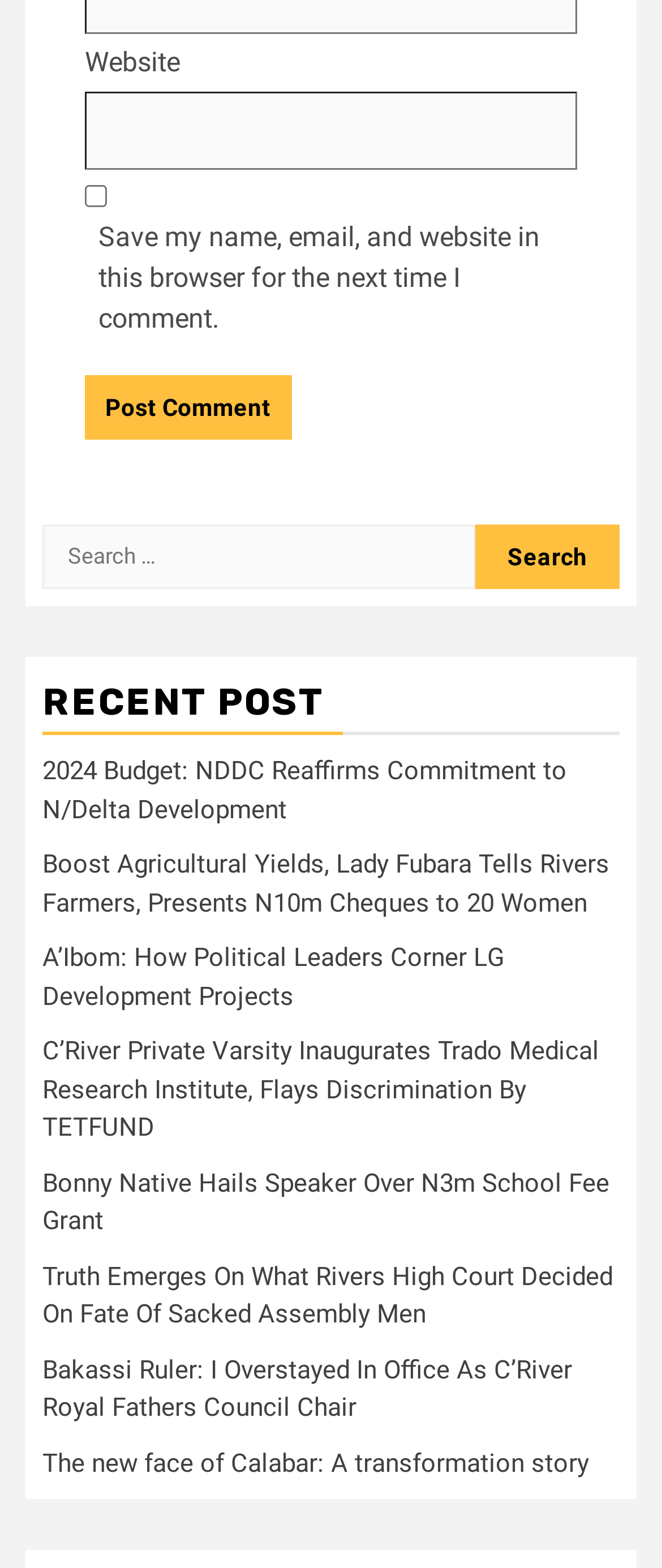Provide your answer in one word or a succinct phrase for the question: 
How many recent posts are listed?

8